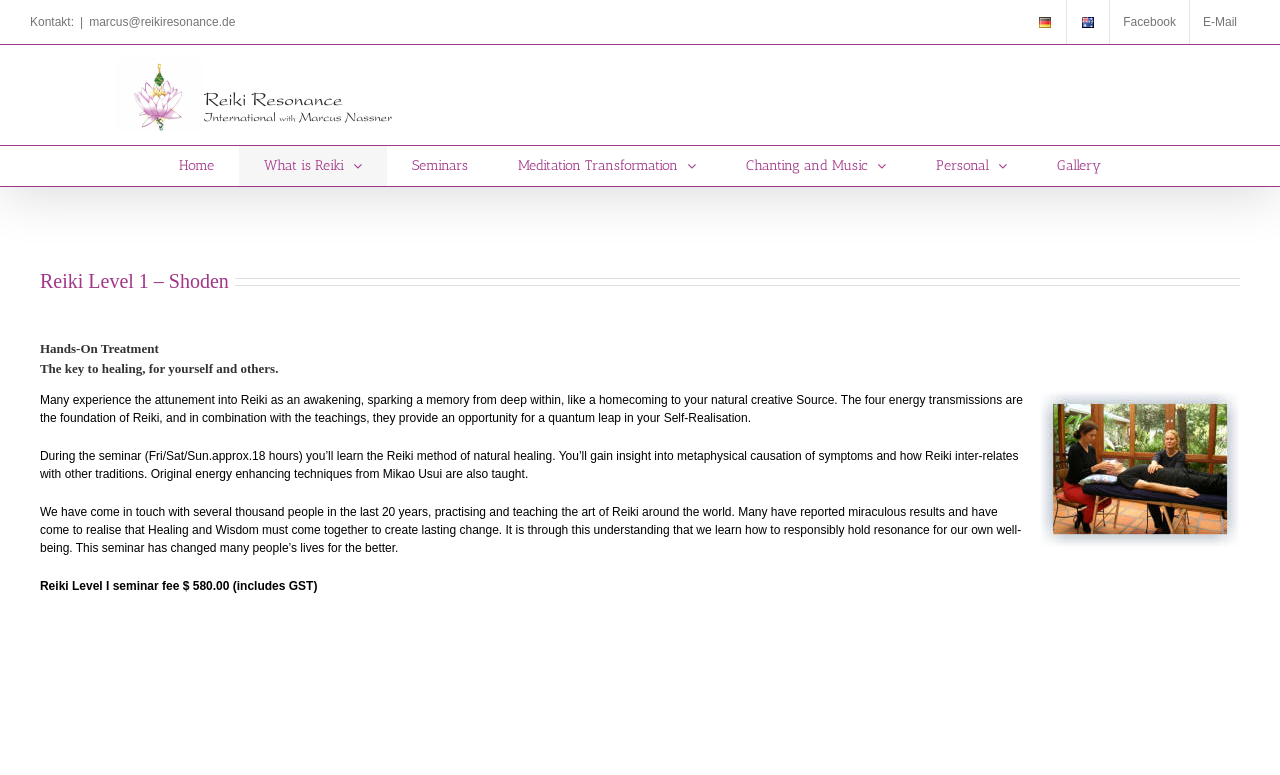Give a concise answer using only one word or phrase for this question:
What is the focus of the Reiki method of natural healing?

Metaphysical causation of symptoms